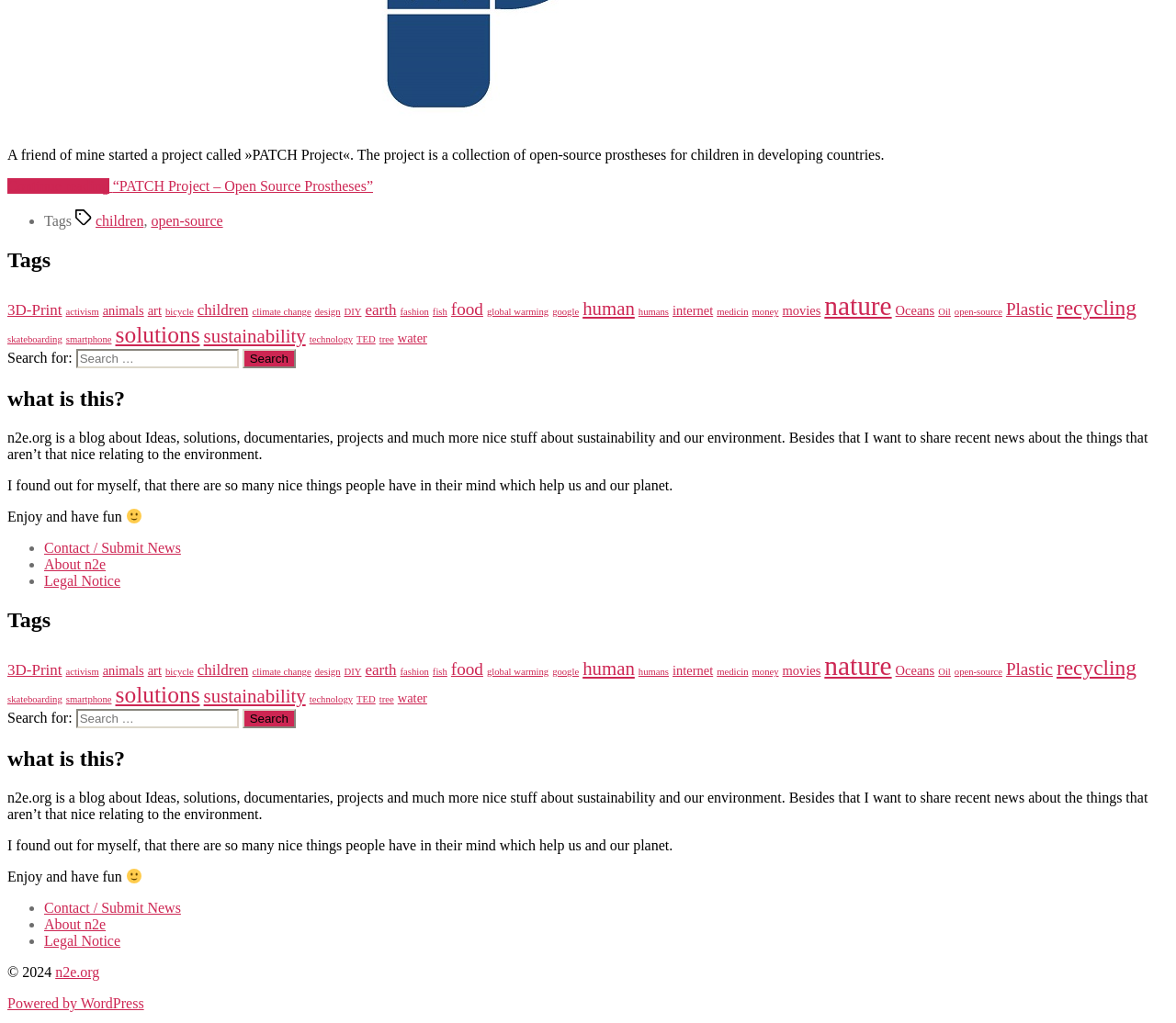Based on the visual content of the image, answer the question thoroughly: What is the purpose of the search box?

The search box is located at the top of the webpage, and it allows users to search for specific content within the blog. The text next to the search box says 'Search for:', indicating that users can enter keywords to find relevant articles or posts.